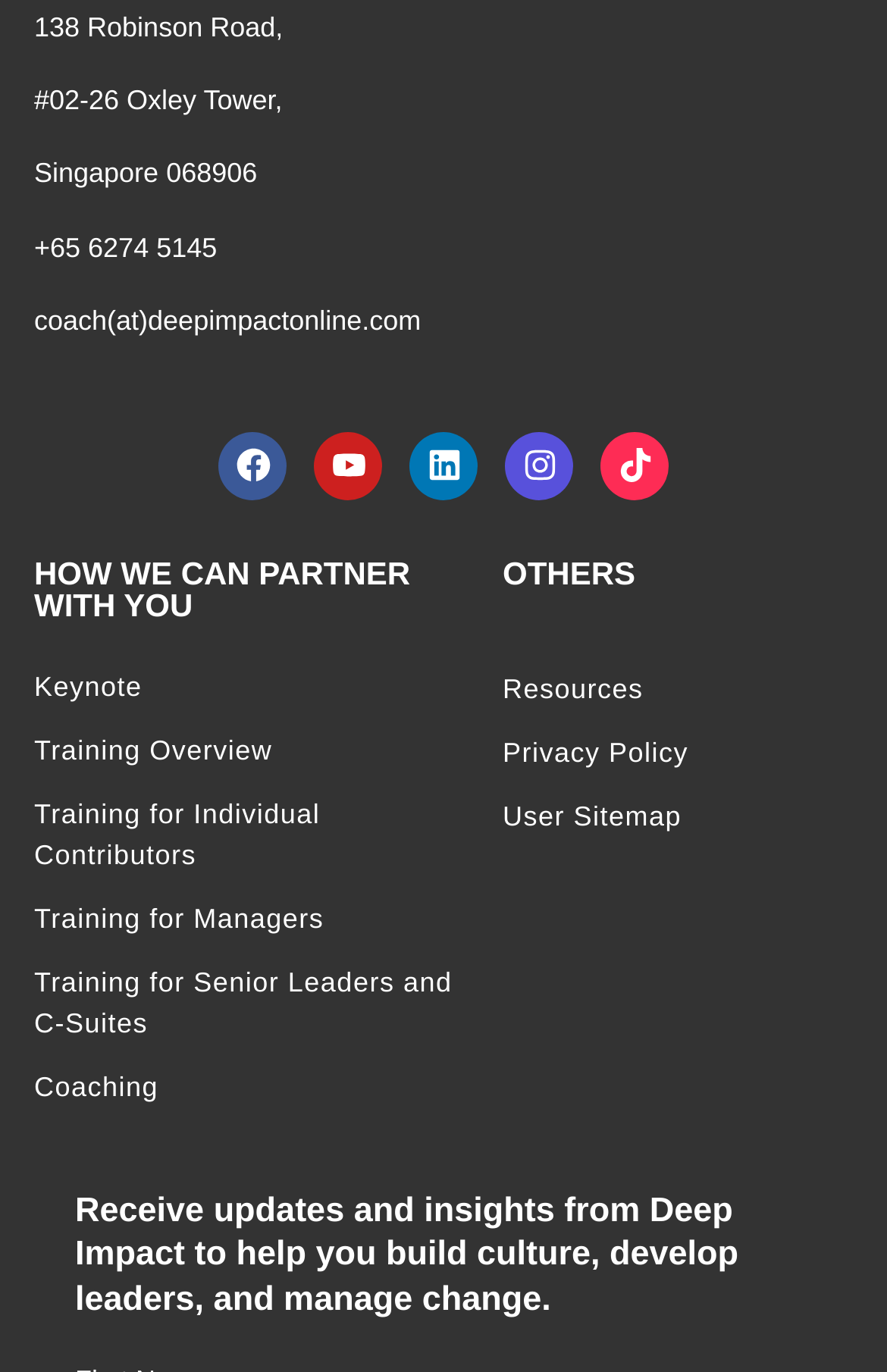Respond to the question below with a single word or phrase: How many training options are available?

5